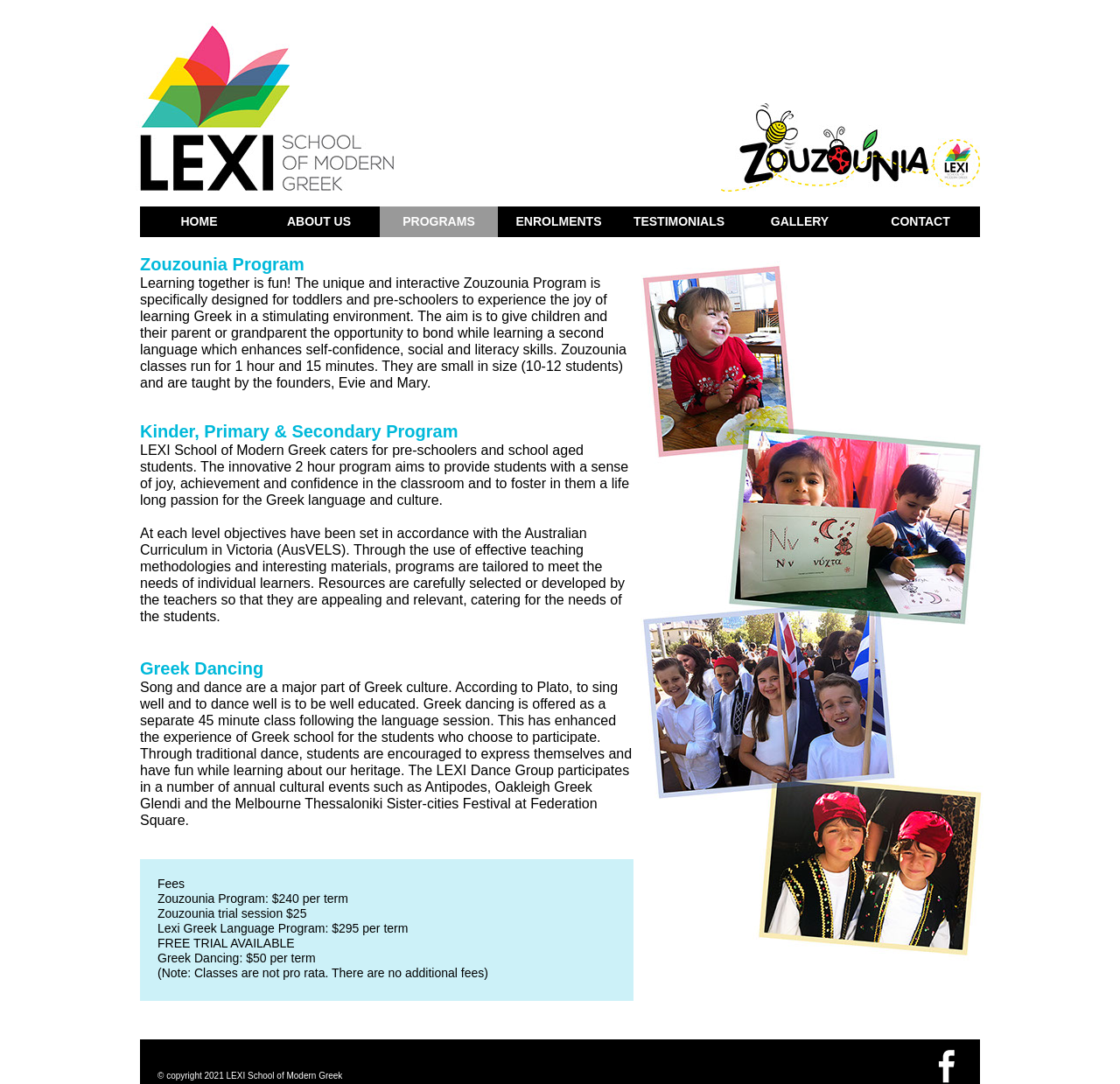Based on the image, please elaborate on the answer to the following question:
What is the cost of the Lexi Greek Language Program per term?

The webpage lists the fees for the Lexi Greek Language Program, which is $295 per term, and also mentions that a free trial is available.